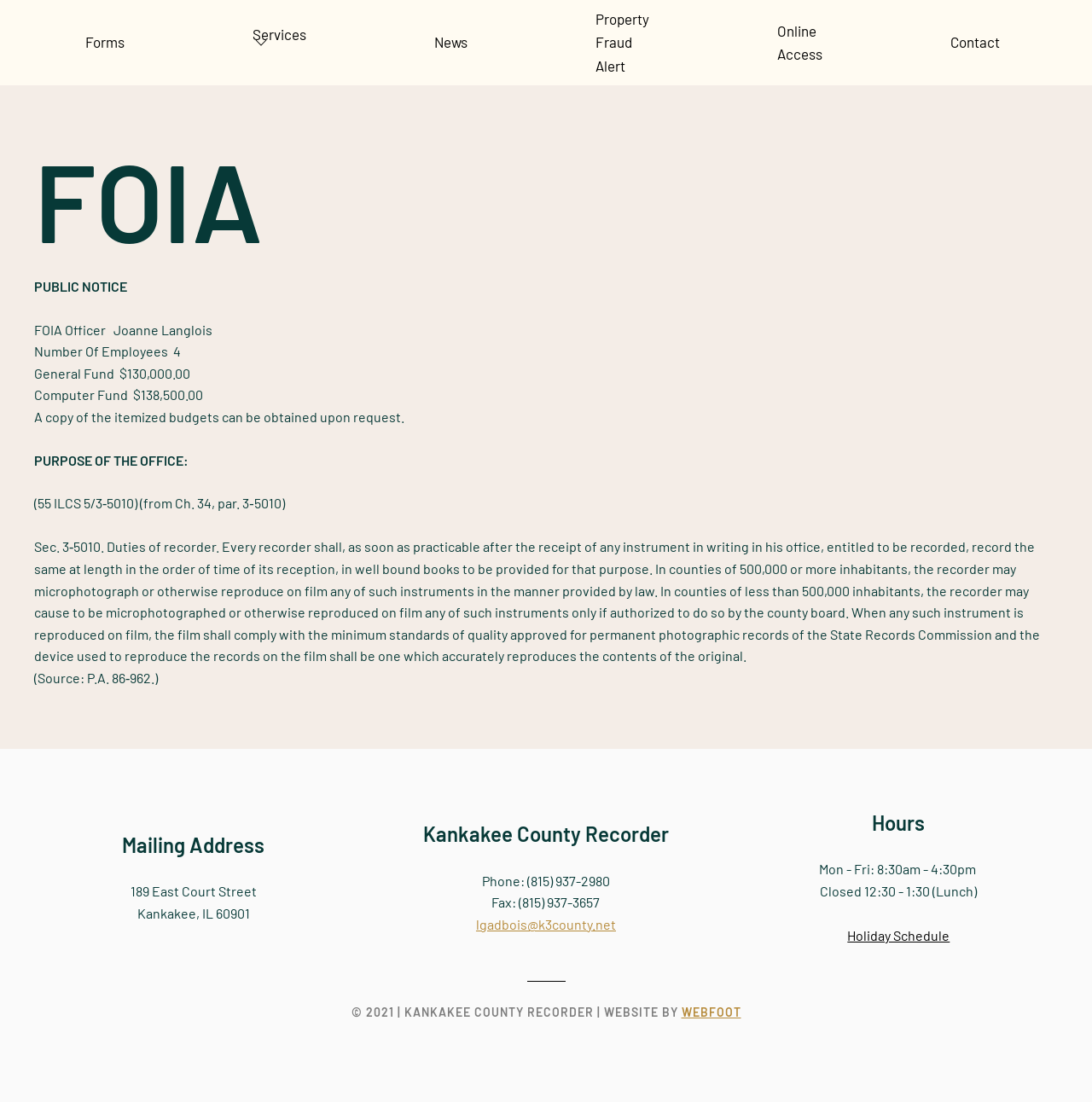Highlight the bounding box coordinates of the element you need to click to perform the following instruction: "Click on the 'Services' button."

[0.184, 0.0, 0.327, 0.077]